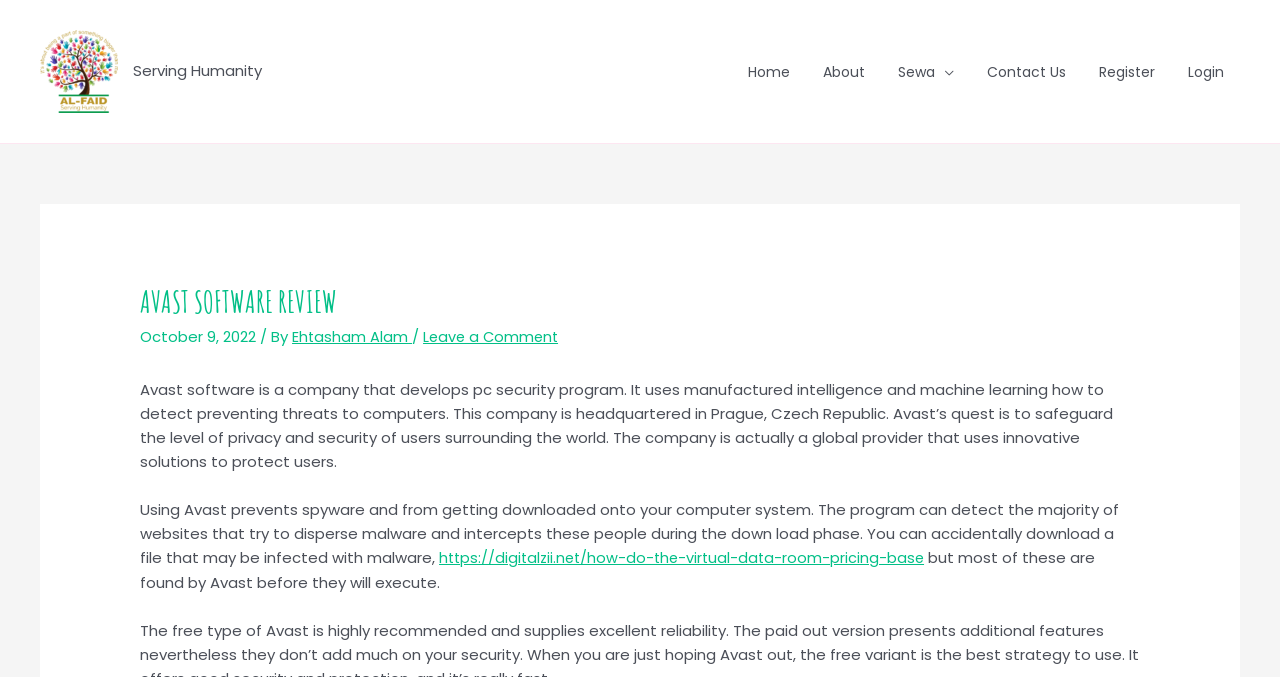Pinpoint the bounding box coordinates of the clickable area necessary to execute the following instruction: "Leave a comment on the article". The coordinates should be given as four float numbers between 0 and 1, namely [left, top, right, bottom].

[0.331, 0.482, 0.441, 0.513]